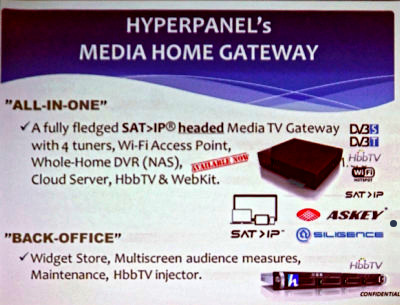Provide a single word or phrase to answer the given question: 
What technology does the gateway support for enhancing user experience?

HbbTV and WebKit